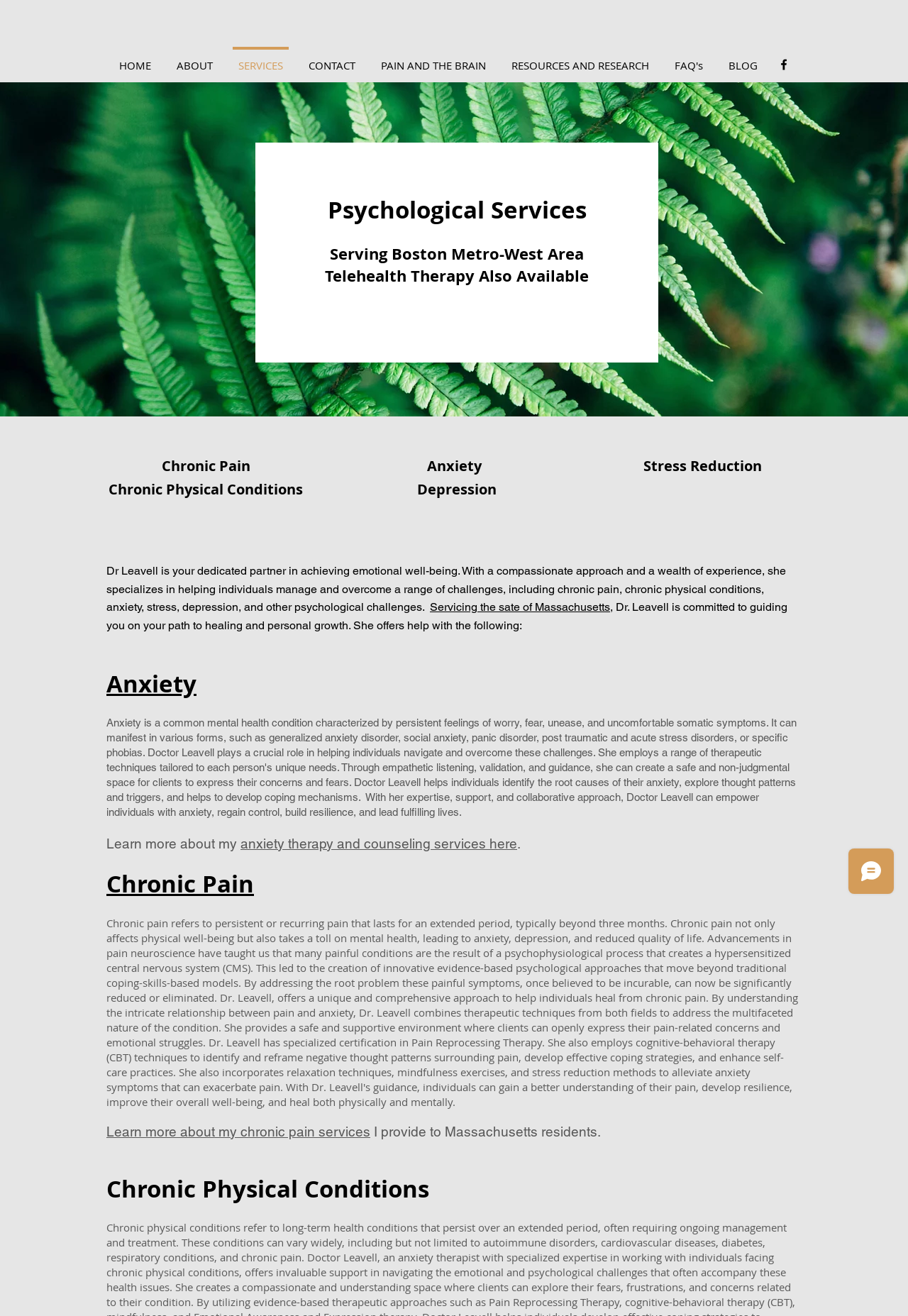How can individuals access Dr. Leavell's services?
Provide a well-explained and detailed answer to the question.

The webpage mentions 'Telehealth Therapy Also Available', which suggests that individuals can access Dr. Leavell's services through telehealth therapy.